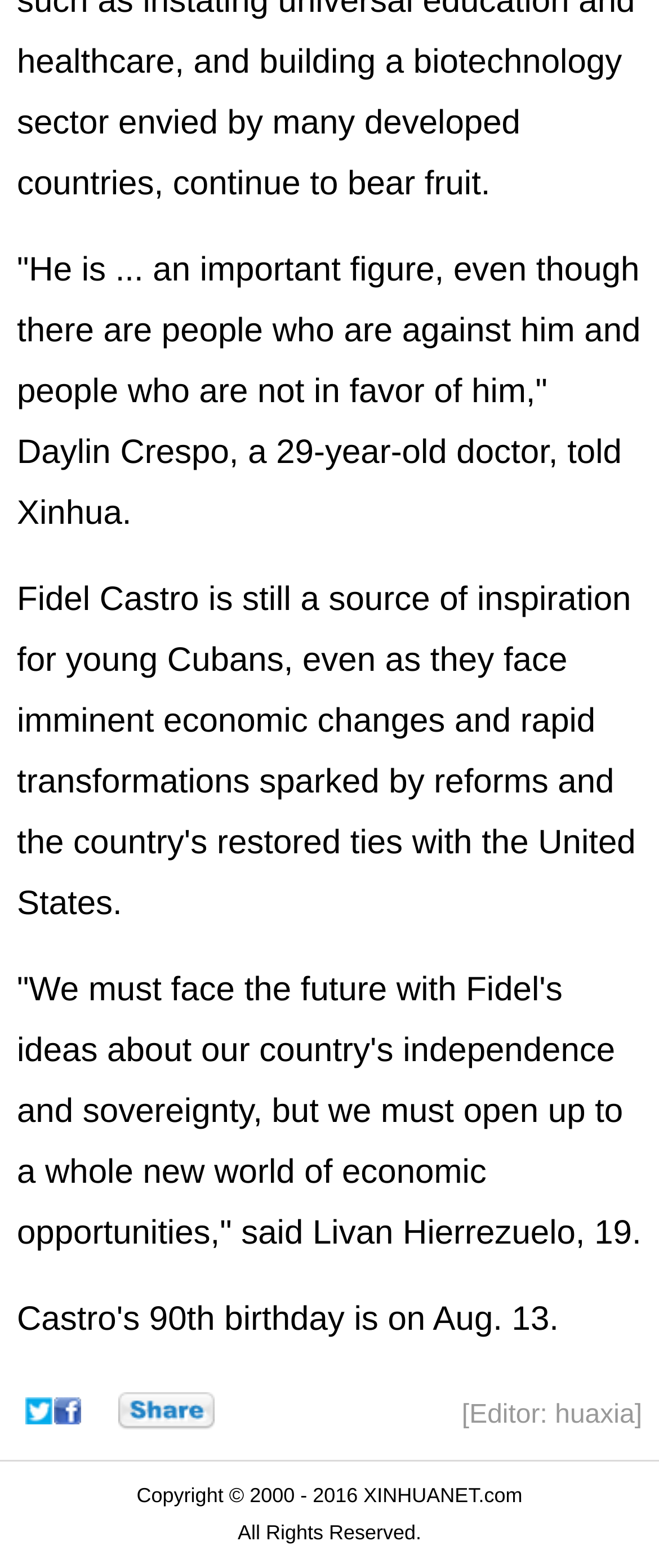Predict the bounding box of the UI element that fits this description: "United States".

[0.026, 0.526, 0.965, 0.588]